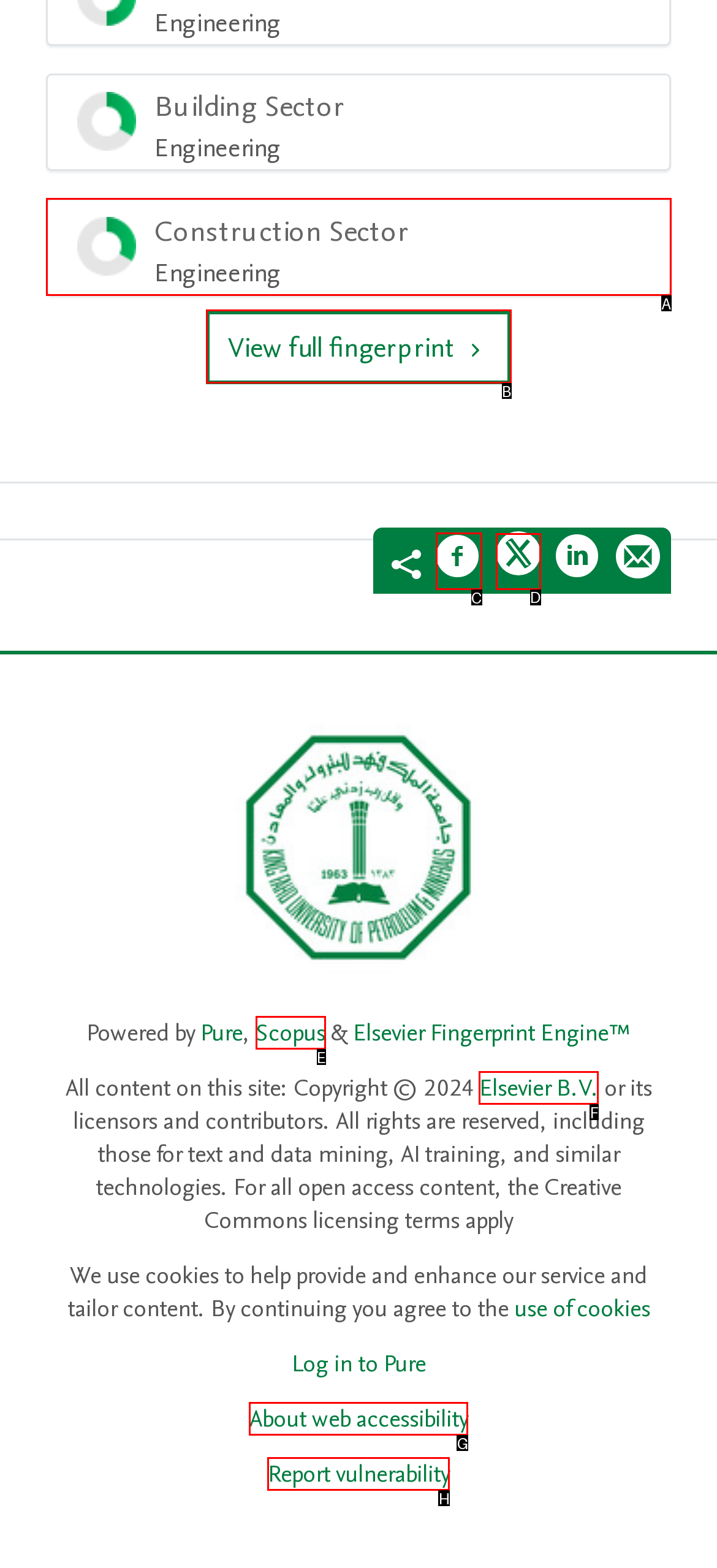Tell me which one HTML element you should click to complete the following task: Share on Twitter
Answer with the option's letter from the given choices directly.

D